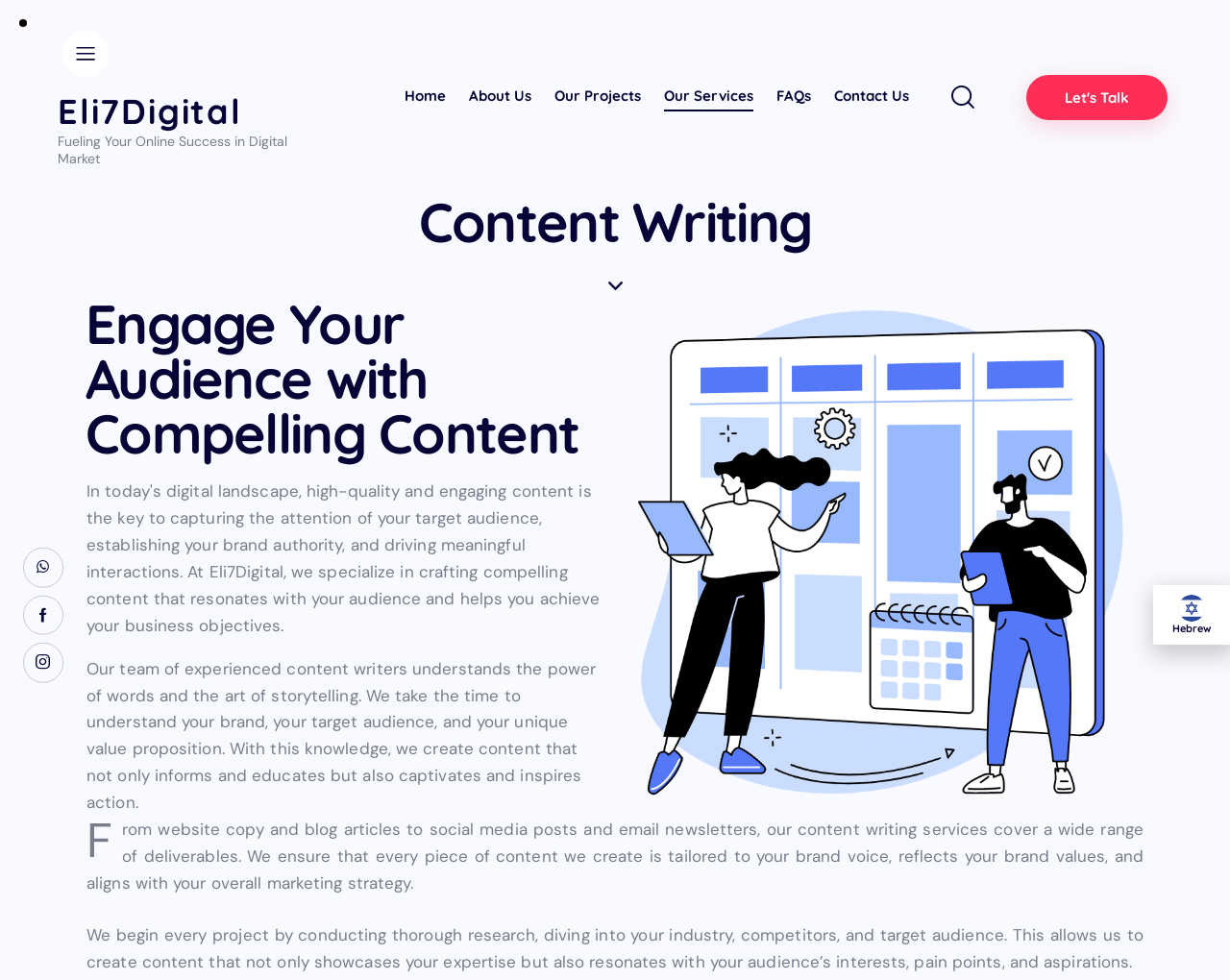Provide a thorough and detailed response to the question by examining the image: 
What is the company name?

The company name can be found in the link 'Eli7Digital Fueling Your Online Success in Digital Market' which is located at the top of the webpage.